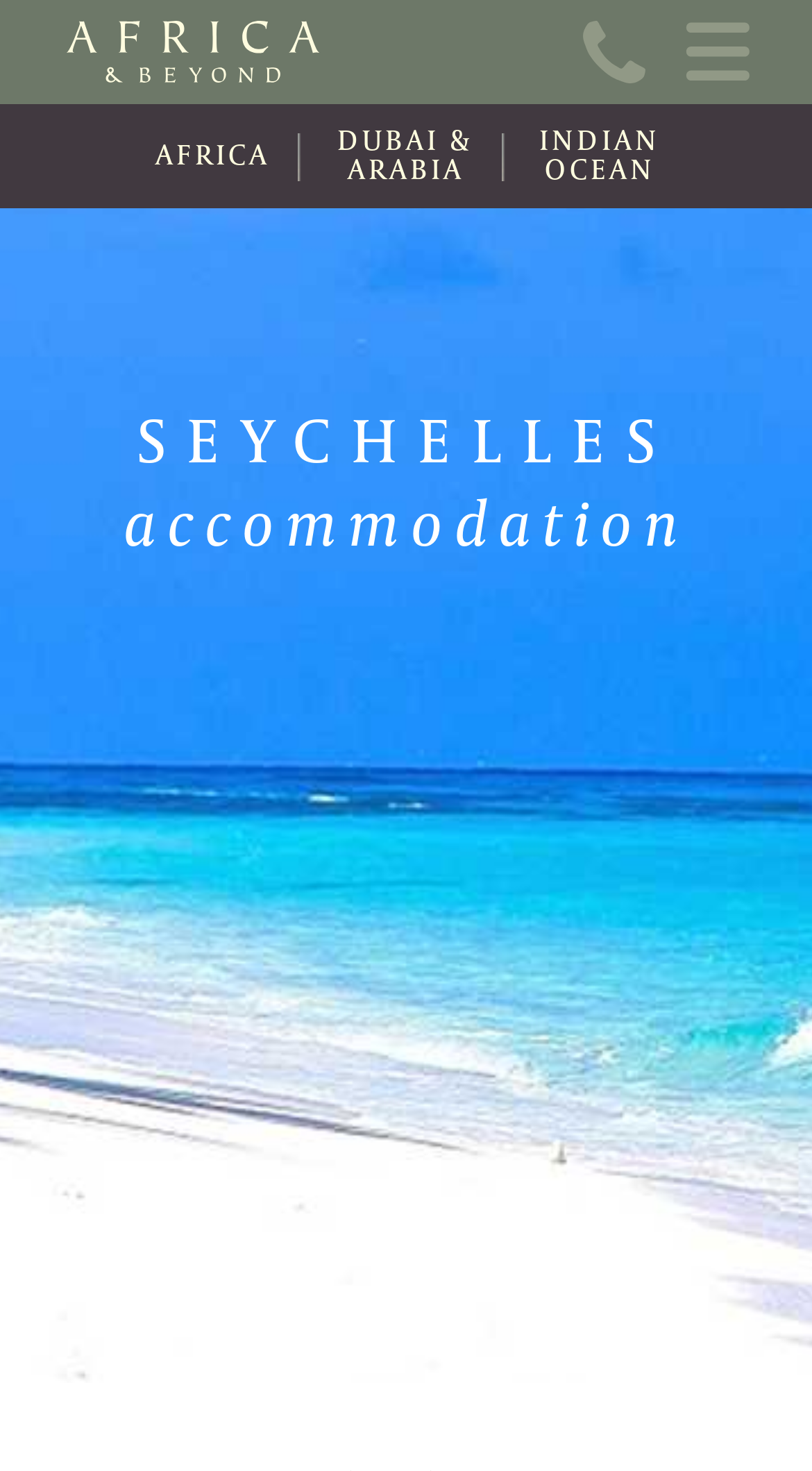Please find and report the bounding box coordinates of the element to click in order to perform the following action: "check travel information". The coordinates should be expressed as four float numbers between 0 and 1, in the format [left, top, right, bottom].

[0.077, 0.208, 0.923, 0.277]